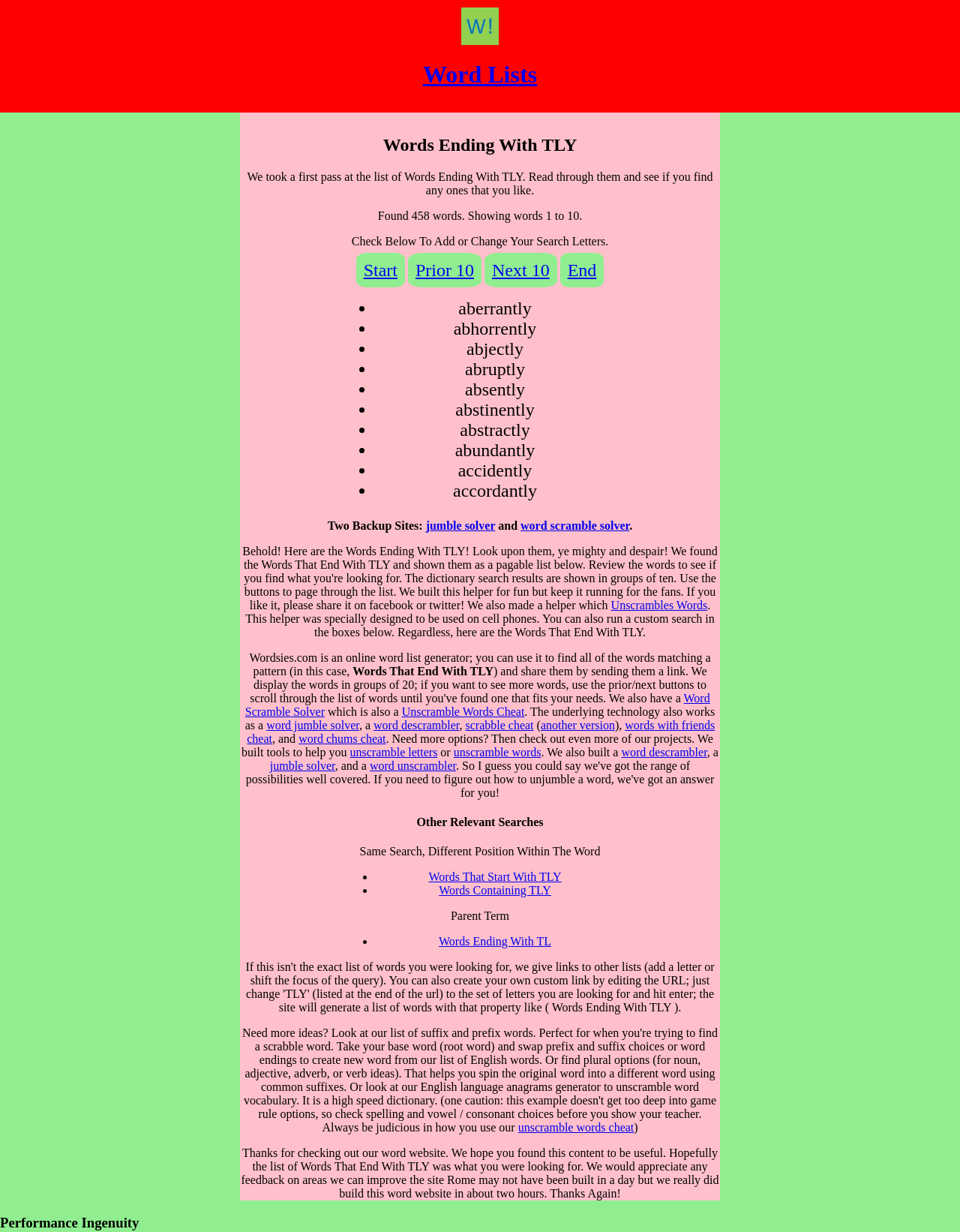Determine the bounding box coordinates of the region that needs to be clicked to achieve the task: "Click on the 'Next 10' link".

[0.505, 0.205, 0.58, 0.233]